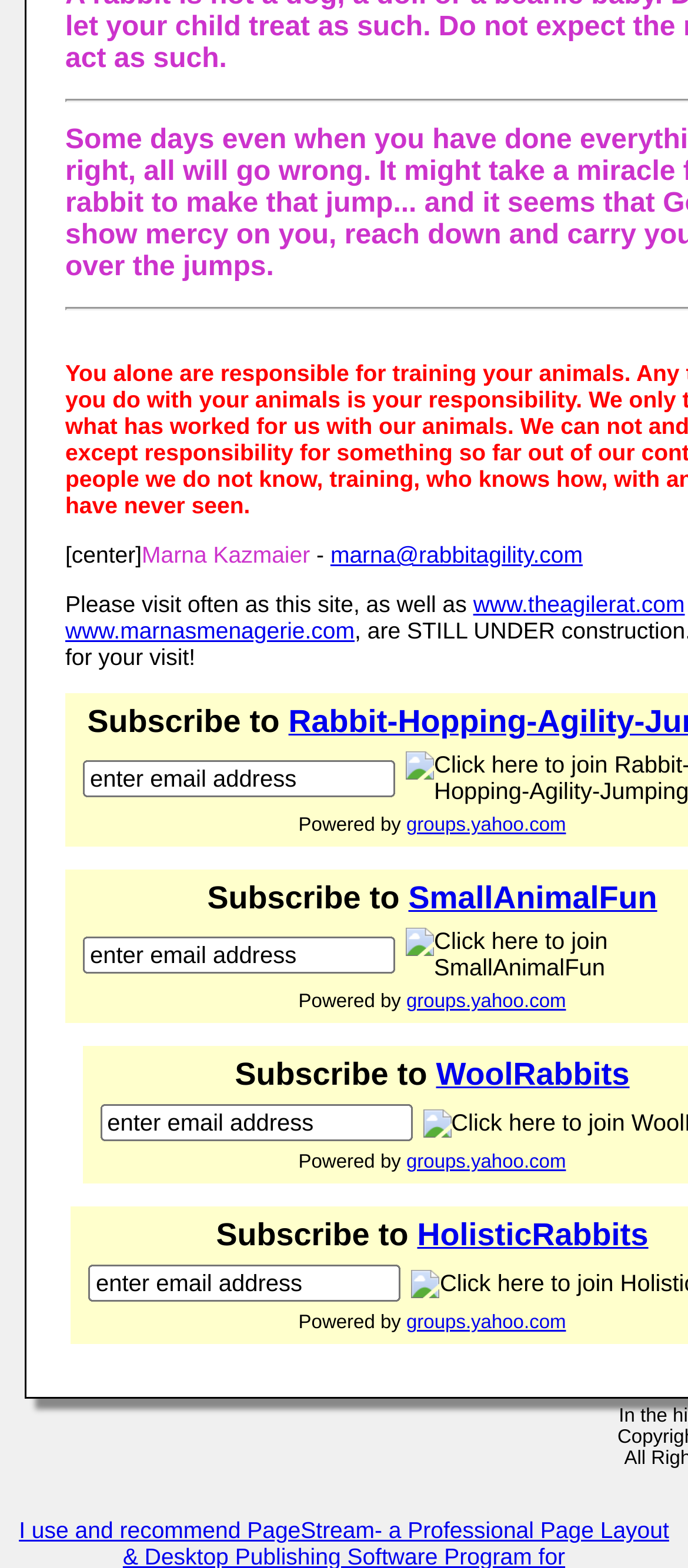Refer to the element description groups.yahoo.com and identify the corresponding bounding box in the screenshot. Format the coordinates as (top-left x, top-left y, bottom-right x, bottom-right y) with values in the range of 0 to 1.

[0.591, 0.837, 0.823, 0.85]